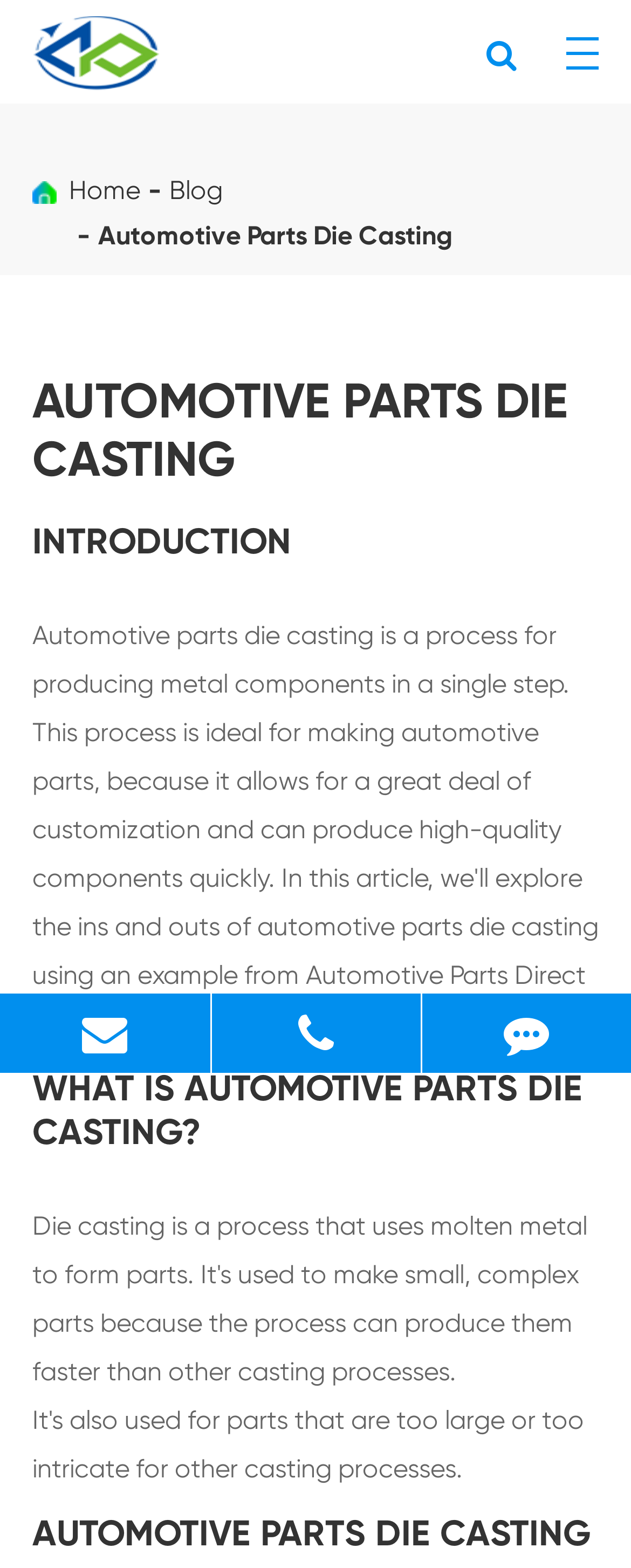What is the last heading on the webpage?
Look at the image and respond to the question as thoroughly as possible.

I looked at the headings on the webpage and found that the last one is 'AUTOMOTIVE PARTS DIE CASTING', which is located at the bottom of the webpage.